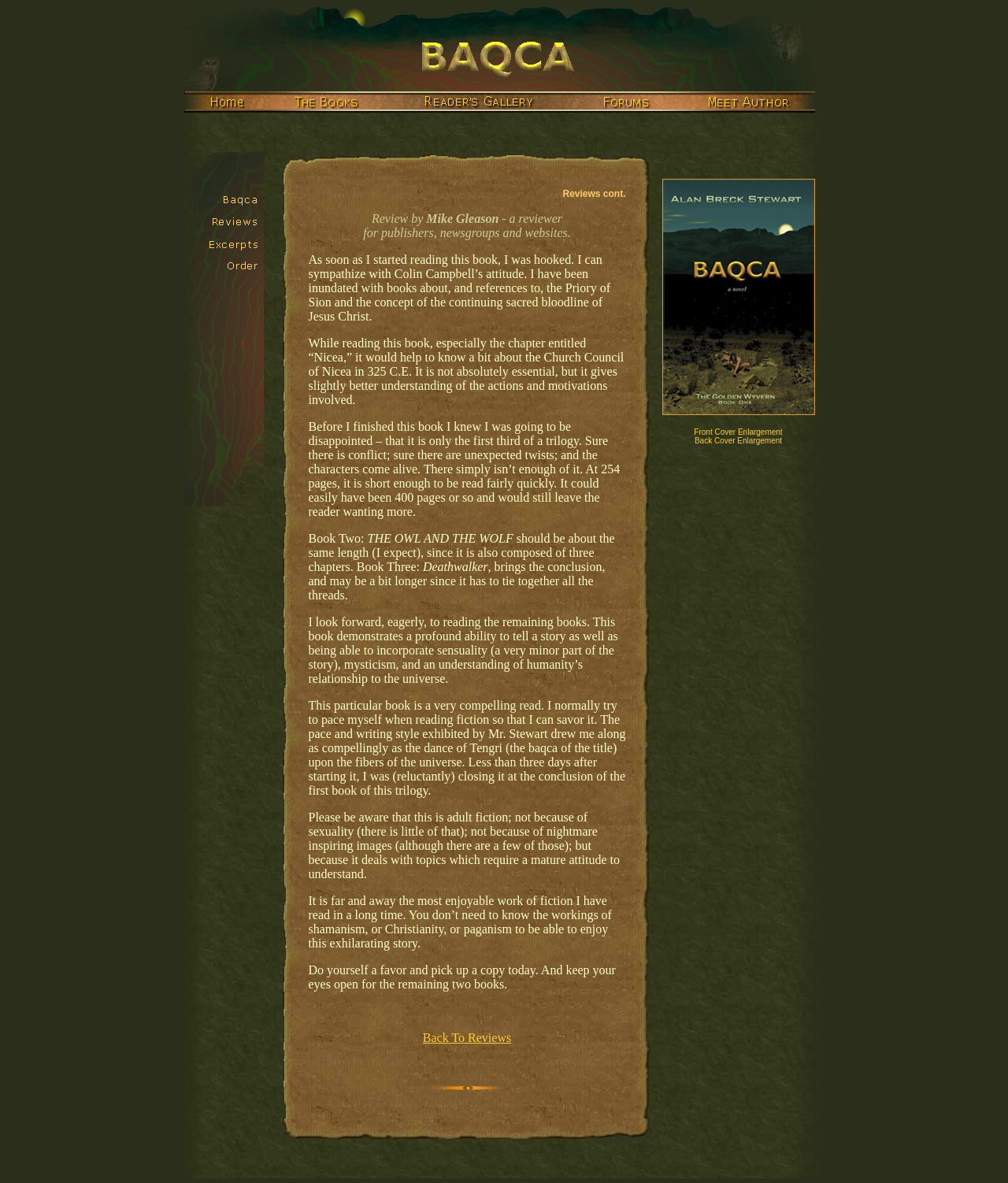Using the webpage screenshot, find the UI element described by Front Cover Enlargement. Provide the bounding box coordinates in the format (top-left x, top-left y, bottom-right x, bottom-right y), ensuring all values are floating point numbers between 0 and 1.

[0.689, 0.362, 0.776, 0.369]